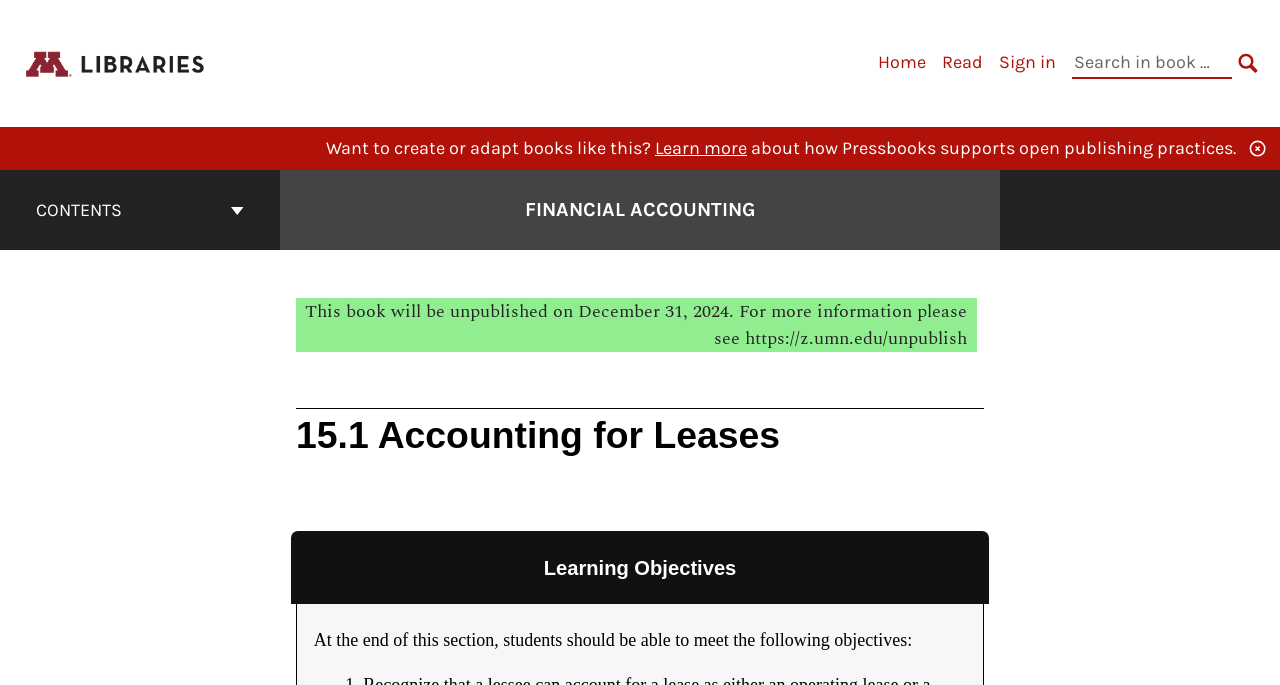What is the name of the book?
Using the image as a reference, deliver a detailed and thorough answer to the question.

I found the answer by looking at the heading 'Go to the cover page of Financial Accounting' and the static text 'FINANCIAL ACCOUNTING' inside it.